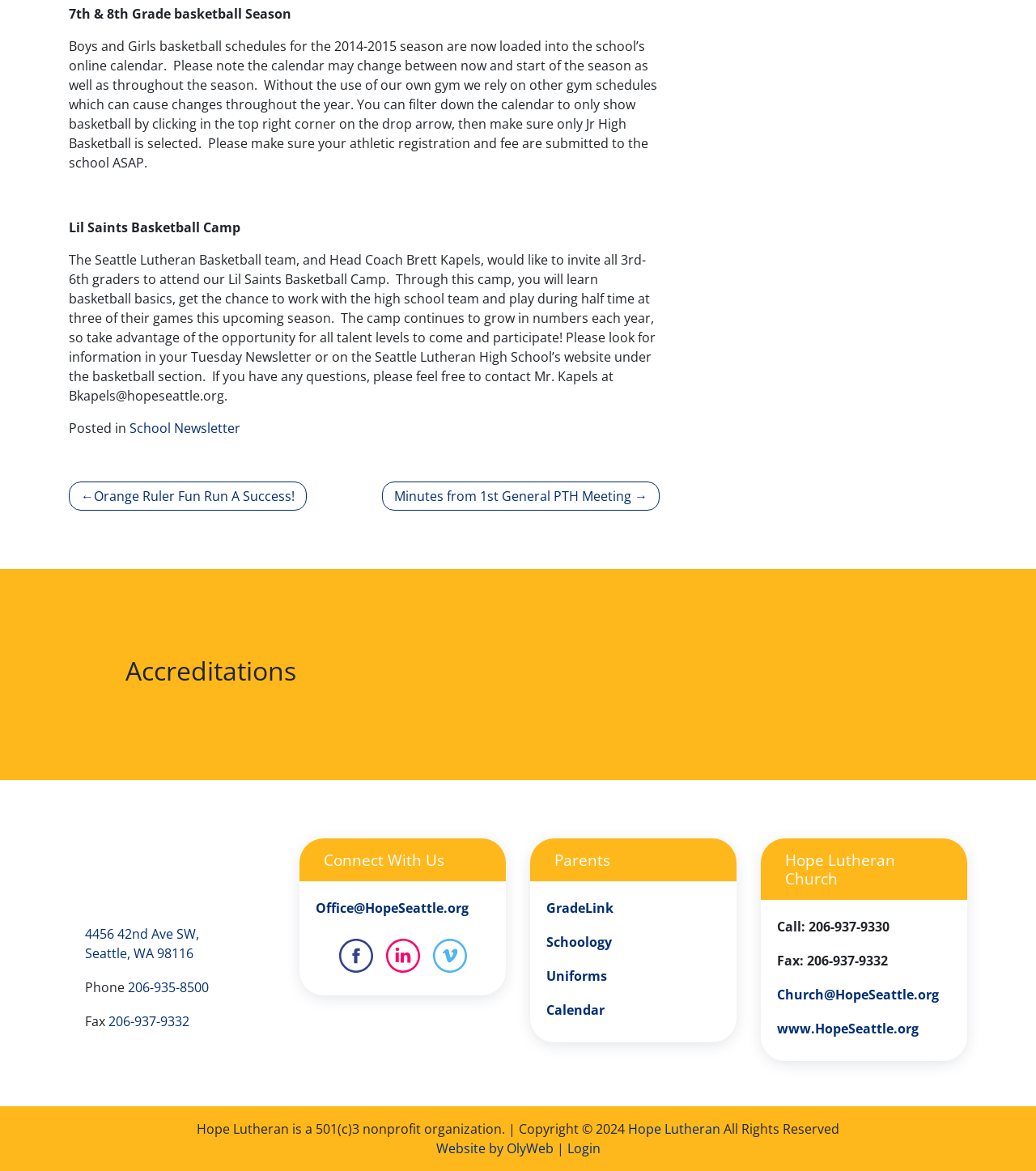Can you find the bounding box coordinates of the area I should click to execute the following instruction: "Contact the school via phone"?

[0.123, 0.835, 0.202, 0.85]